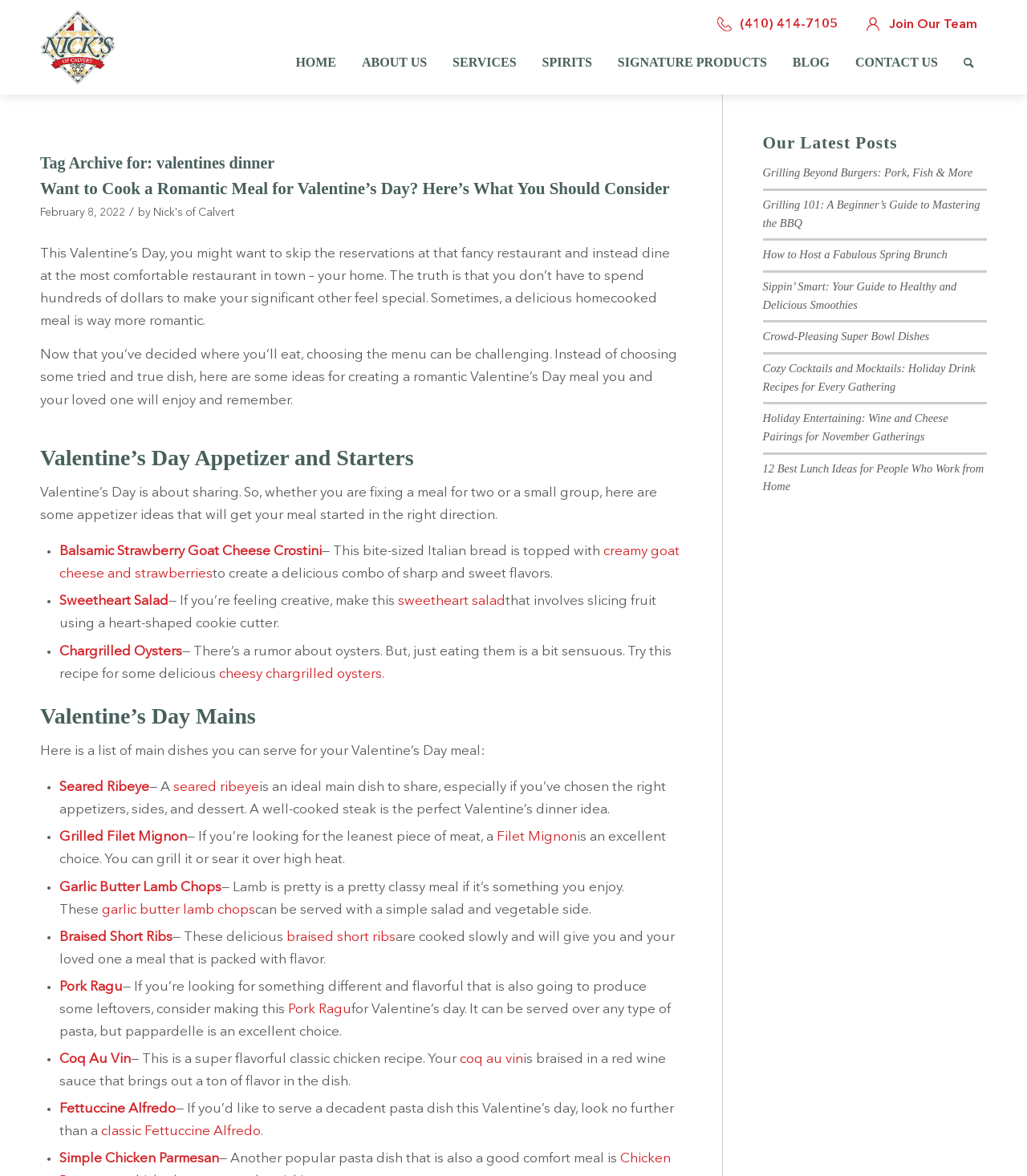Please identify the bounding box coordinates of the area that needs to be clicked to follow this instruction: "View the 'BLOG' page".

[0.759, 0.026, 0.82, 0.08]